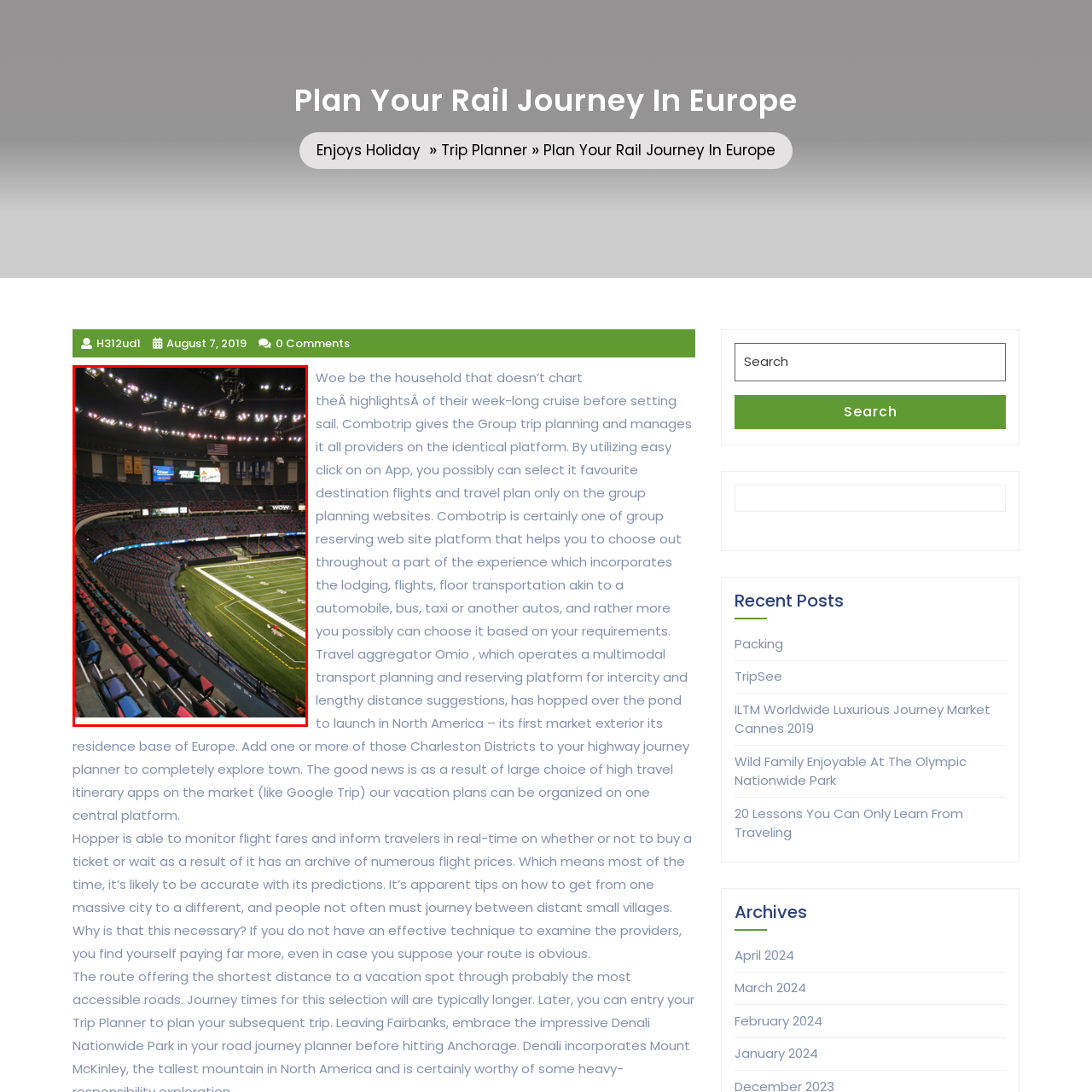Generate a detailed caption for the picture within the red-bordered area.

The image showcases the interior of a large stadium, featuring a multi-tiered seating arrangement primarily filled with colorful seats, indicating that it is a venue designed for hosting events such as sports games or concerts. The field is visible at the bottom, adorned with well-maintained green turf and marked with field lines, suggesting it's ready for play. Above the seating, the ceiling is illuminated by multiple lights, contributing to the vibrant atmosphere. The presence of large screens and banners hints at an upcoming event, making the space feel dynamic and lively, even in the absence of an active crowd. This stadium is likely to host significant sporting events, showcasing its capacity to accommodate a large audience and provide an immersive experience.